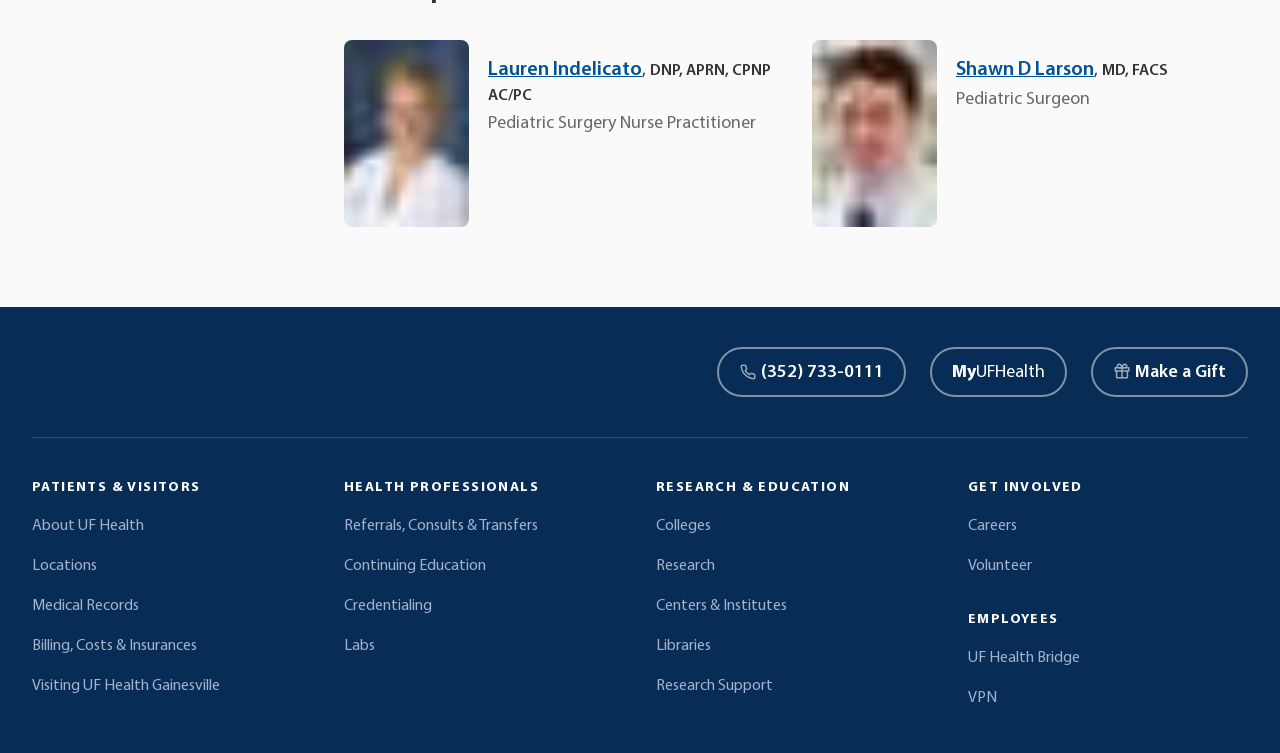Locate the bounding box coordinates of the item that should be clicked to fulfill the instruction: "Make a gift".

[0.852, 0.46, 0.975, 0.527]